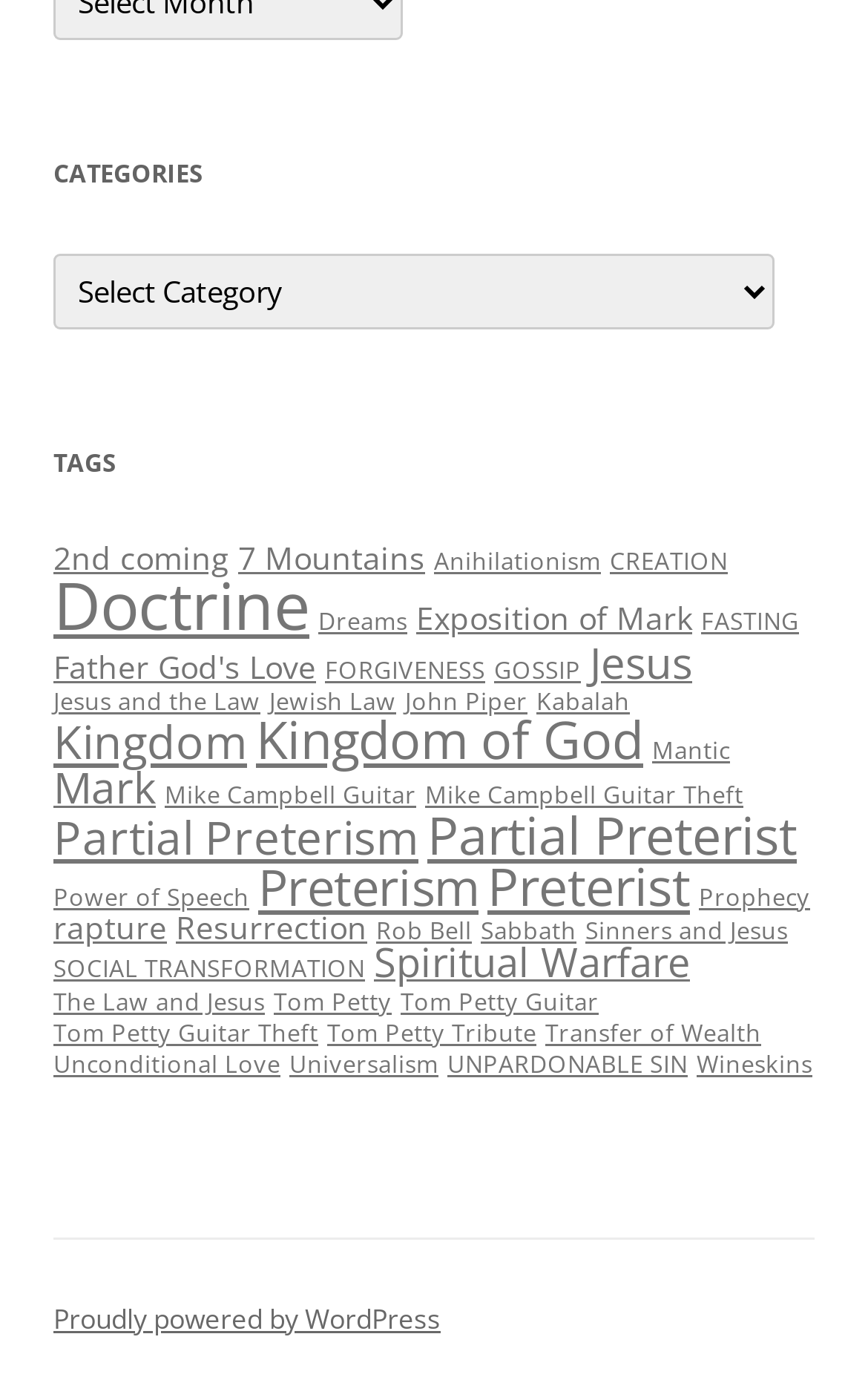From the webpage screenshot, predict the bounding box coordinates (top-left x, top-left y, bottom-right x, bottom-right y) for the UI element described here: New Releases

None